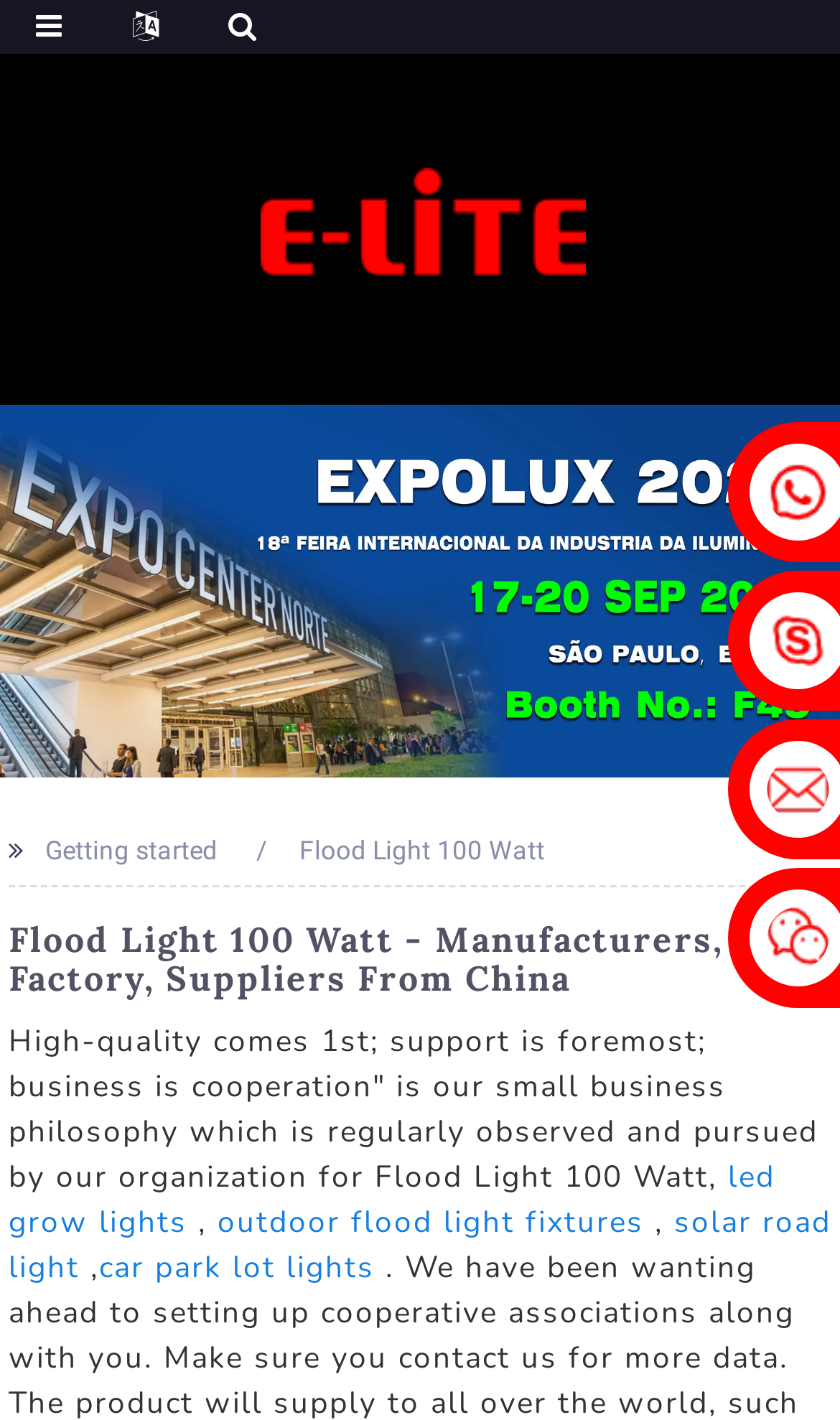What is the business philosophy of the company?
Please craft a detailed and exhaustive response to the question.

The webpage has a static text that says 'High-quality comes 1st; support is foremost; business is cooperation' is our small business philosophy which is regularly observed and pursued by our organization for Flood Light 100 Watt'. This suggests that the business philosophy of the company is 'High-quality comes 1st'.